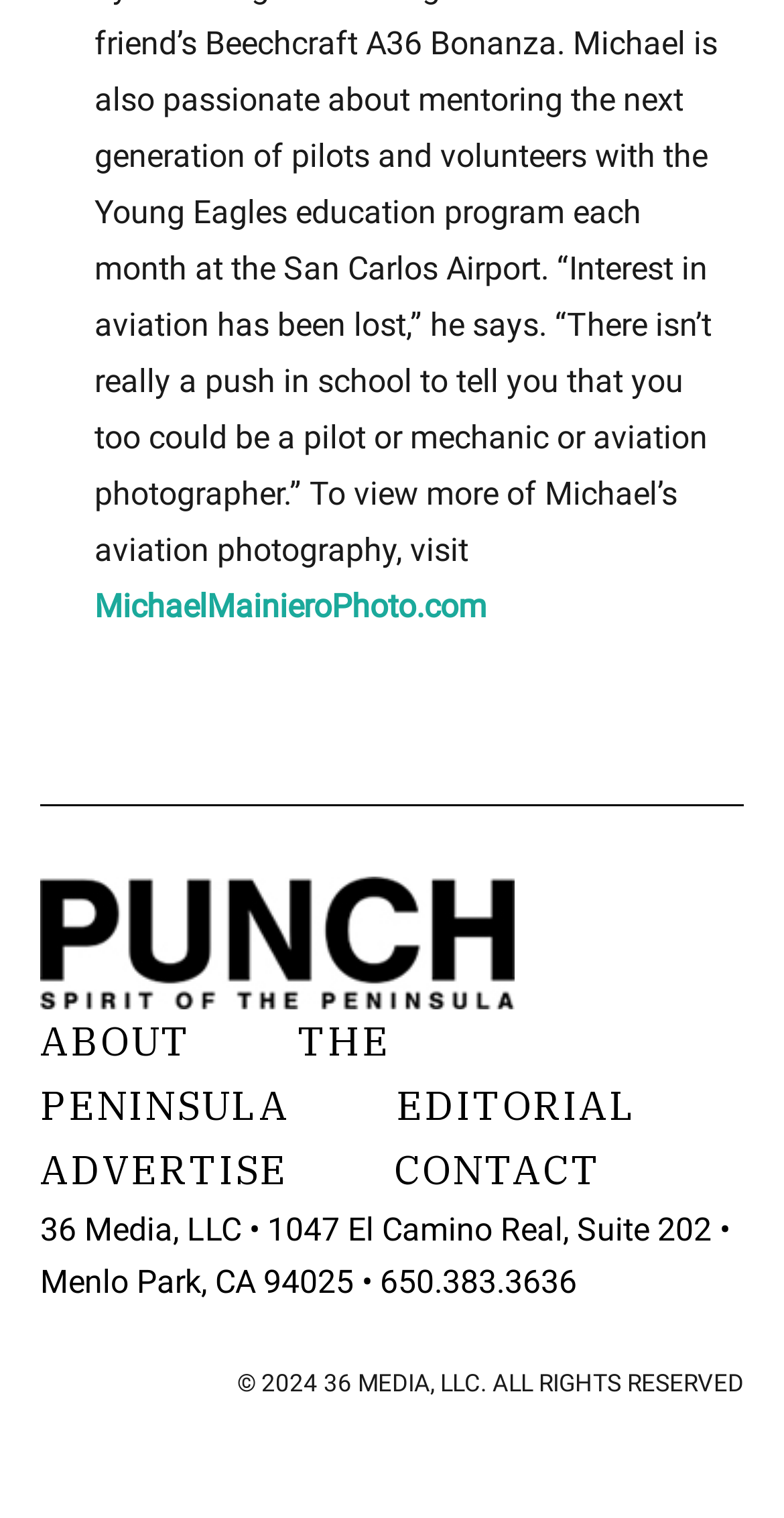What year is the copyright of 36 MEDIA, LLC?
Please ensure your answer is as detailed and informative as possible.

The copyright year of 36 MEDIA, LLC can be found by looking at the static text at the very bottom of the webpage, which contains the copyright information.